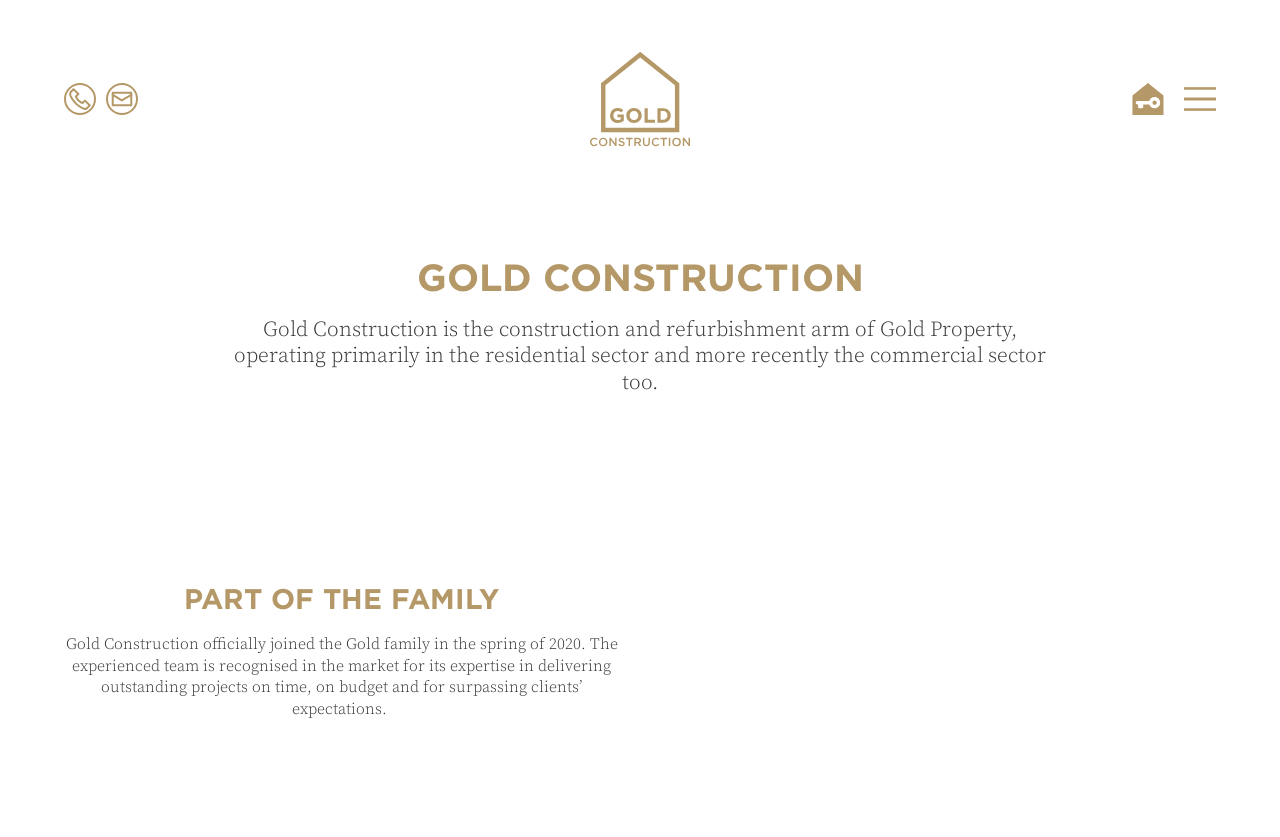Produce an extensive caption that describes everything on the webpage.

The webpage is about Gold Construction, a construction and refurbishment company that operates primarily in the residential sector and also in the commercial sector. 

At the top left of the page, there is a "SKIP TO MAIN CONTENT" link. Next to it, there is a "(home page)" link with a corresponding image. On the right side of the top section, there are three links: "Telephone", "Email", and "Your Gold Home", each accompanied by an image. 

A "Menu" button is located at the top right corner, which can be expanded to reveal a navigation menu. 

Below the top section, there is a large heading "GOLD CONSTRUCTION" in the middle of the page. Underneath it, there is a paragraph of text that describes Gold Construction as the construction and refurbishment arm of Gold Property, operating in the residential and commercial sectors. 

Further down the page, there is another heading "PART OF THE FAMILY" on the left side. Below it, there is a block of text that explains how Gold Construction joined the Gold family in 2020 and is recognized for its expertise in delivering outstanding projects.